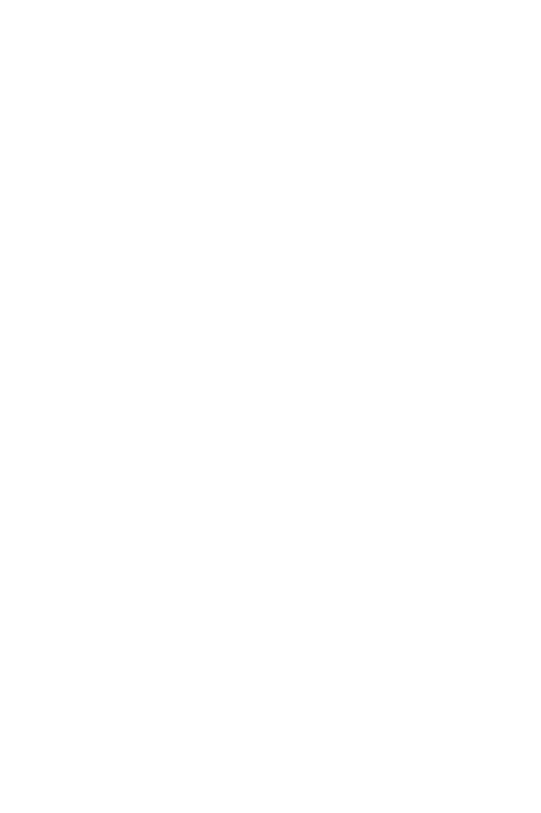Craft a thorough explanation of what is depicted in the image.

The image features a simple, monochromatic illustration of a mountain range, characterized by a series of triangular peaks that vary in height and width. The design emphasizes the natural contours and elevations of the mountains, creating a sense of depth and rugged terrain. Below the mountain silhouette, there are stylized waves or clouds, adding a dynamic element to the scene. The overall composition evokes a sense of adventure and exploration, inviting viewers to imagine vast landscapes and outdoor activities such as hiking or camping in the mountains. The stark simplicity of the black graphic on a white background enhances its visual impact, making it suitable for various applications, from posters to logos reflecting nature or adventure themes.